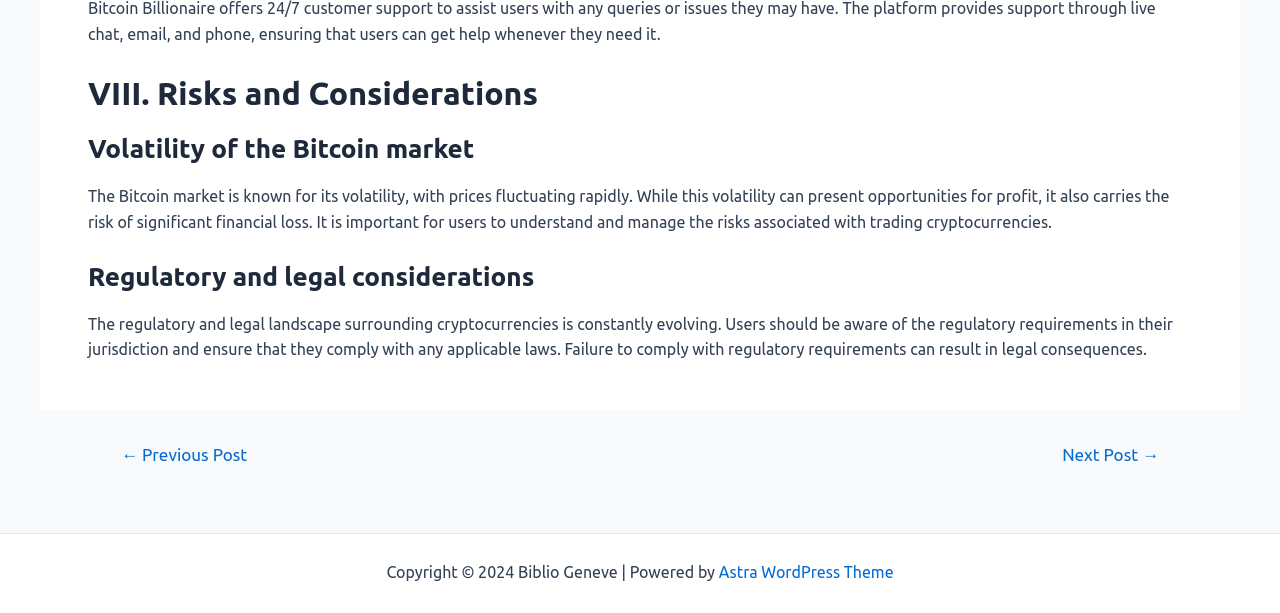Provide a brief response in the form of a single word or phrase:
What is the name of the WordPress theme used by the website?

Astra